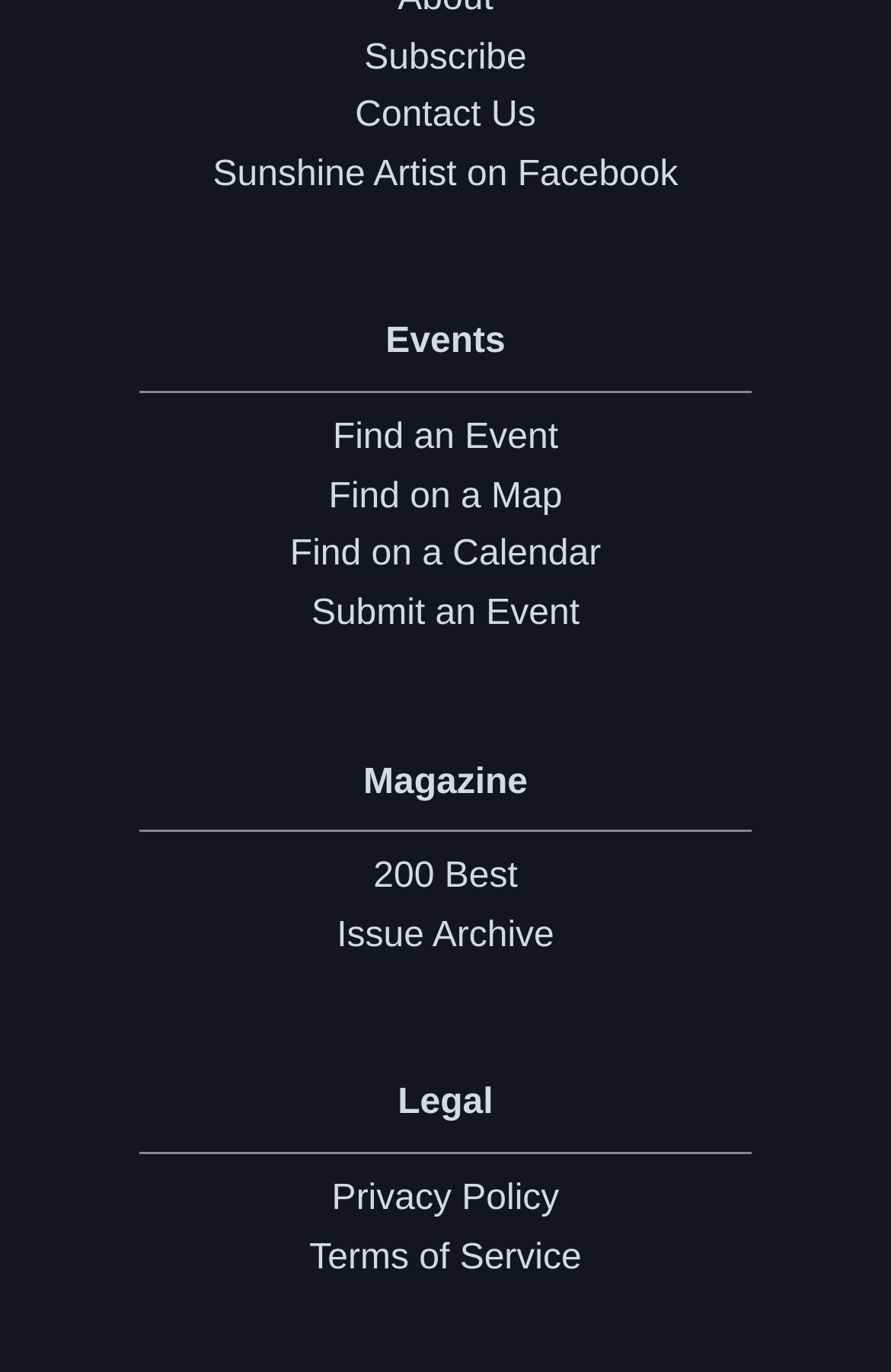Please identify the coordinates of the bounding box that should be clicked to fulfill this instruction: "Check out the magazine's 200 Best".

[0.041, 0.618, 0.959, 0.661]